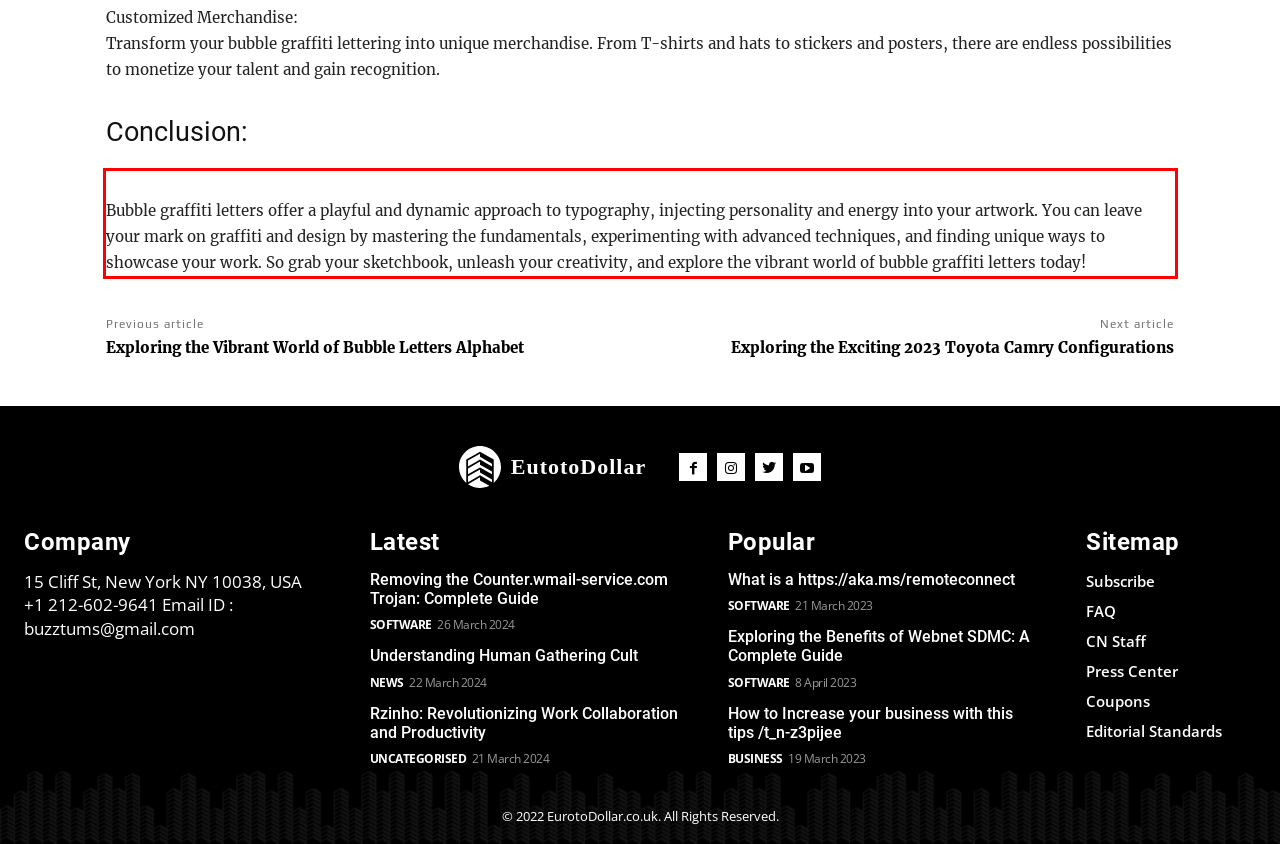Please identify and extract the text from the UI element that is surrounded by a red bounding box in the provided webpage screenshot.

Bubble graffiti letters offer a playful and dynamic approach to typography, injecting personality and energy into your artwork. You can leave your mark on graffiti and design by mastering the fundamentals, experimenting with advanced techniques, and finding unique ways to showcase your work. So grab your sketchbook, unleash your creativity, and explore the vibrant world of bubble graffiti letters today!